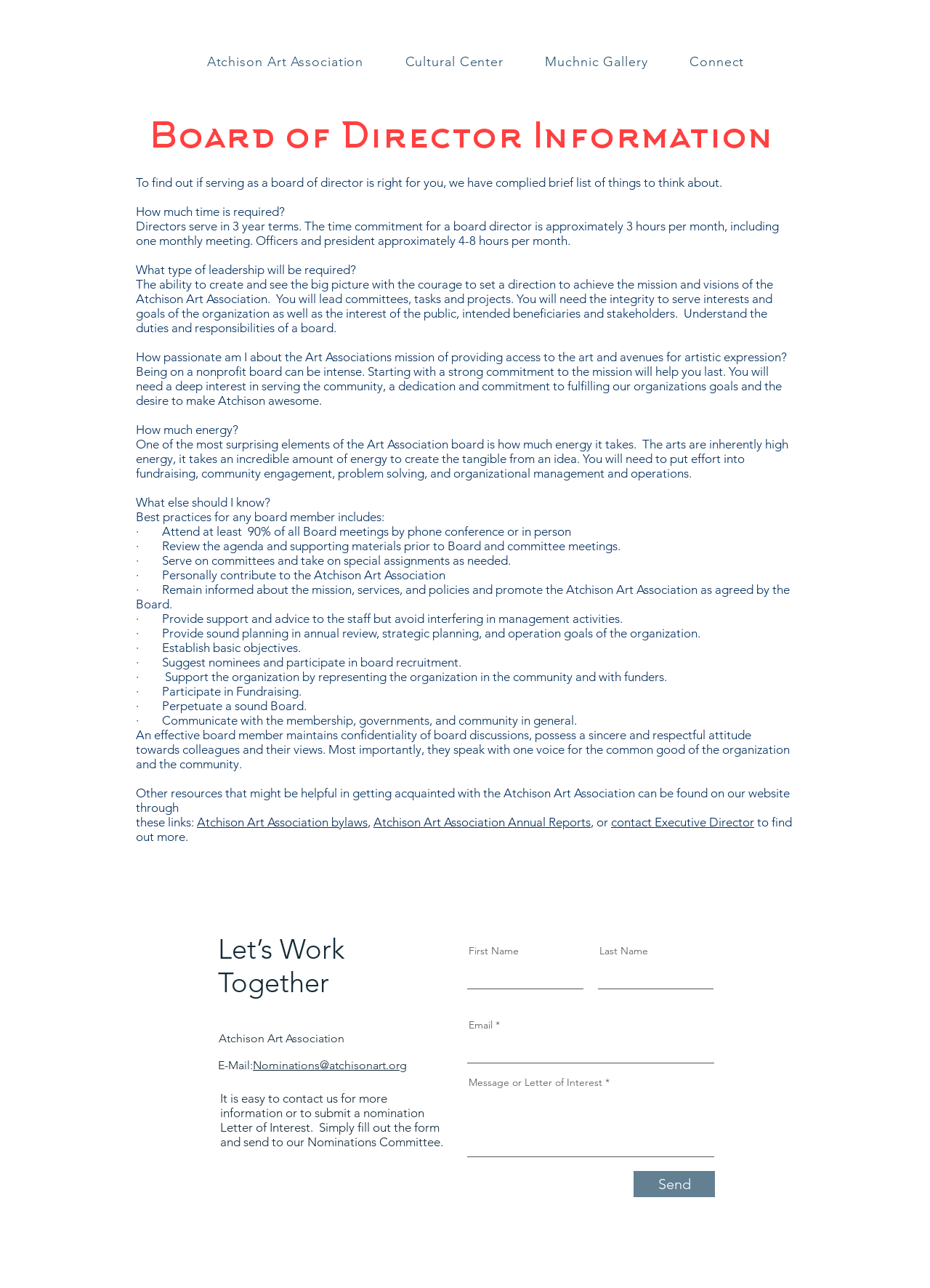Identify the bounding box for the UI element specified in this description: "Atchison Art Association Annual Reports". The coordinates must be four float numbers between 0 and 1, formatted as [left, top, right, bottom].

[0.402, 0.633, 0.635, 0.644]